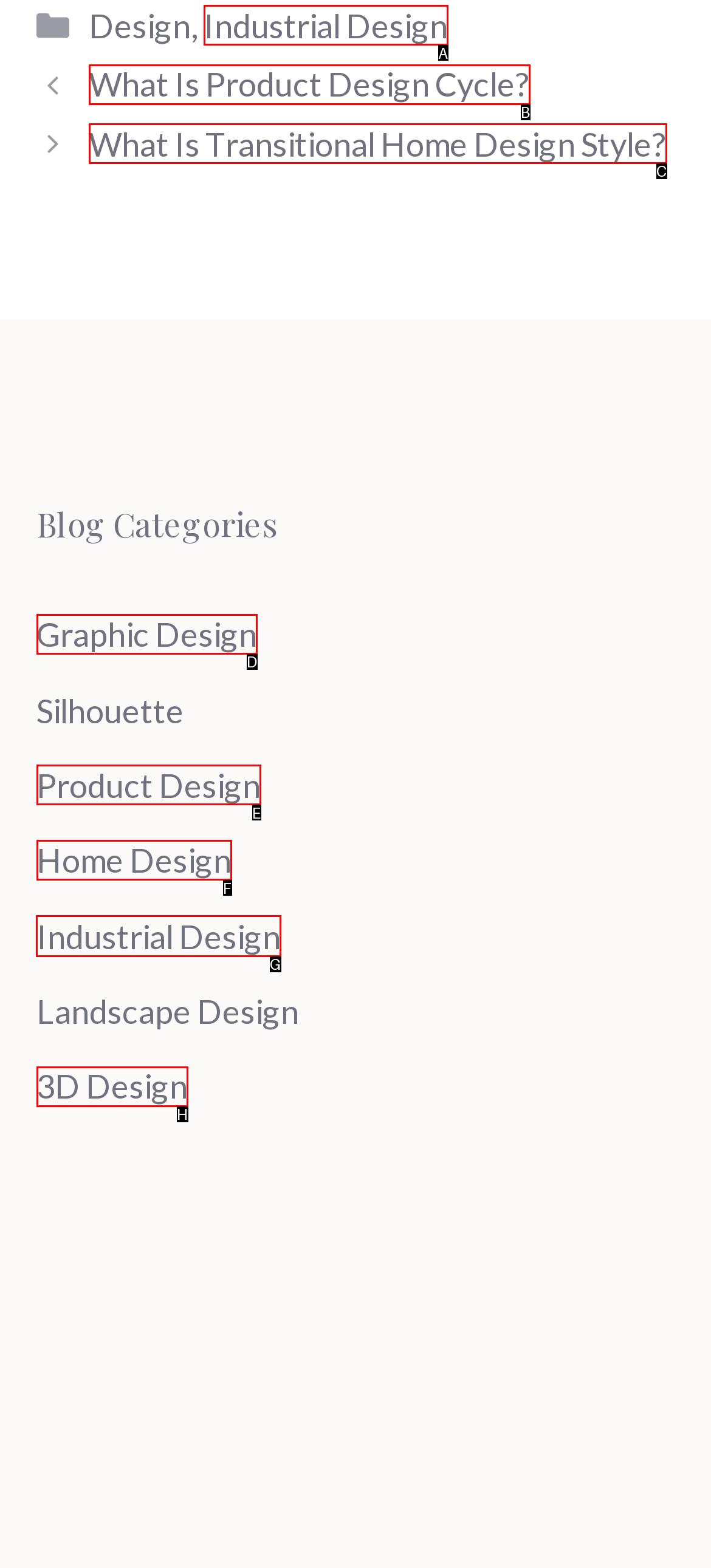Identify the letter of the UI element you need to select to accomplish the task: View online respiratory therapy reviews.
Respond with the option's letter from the given choices directly.

None